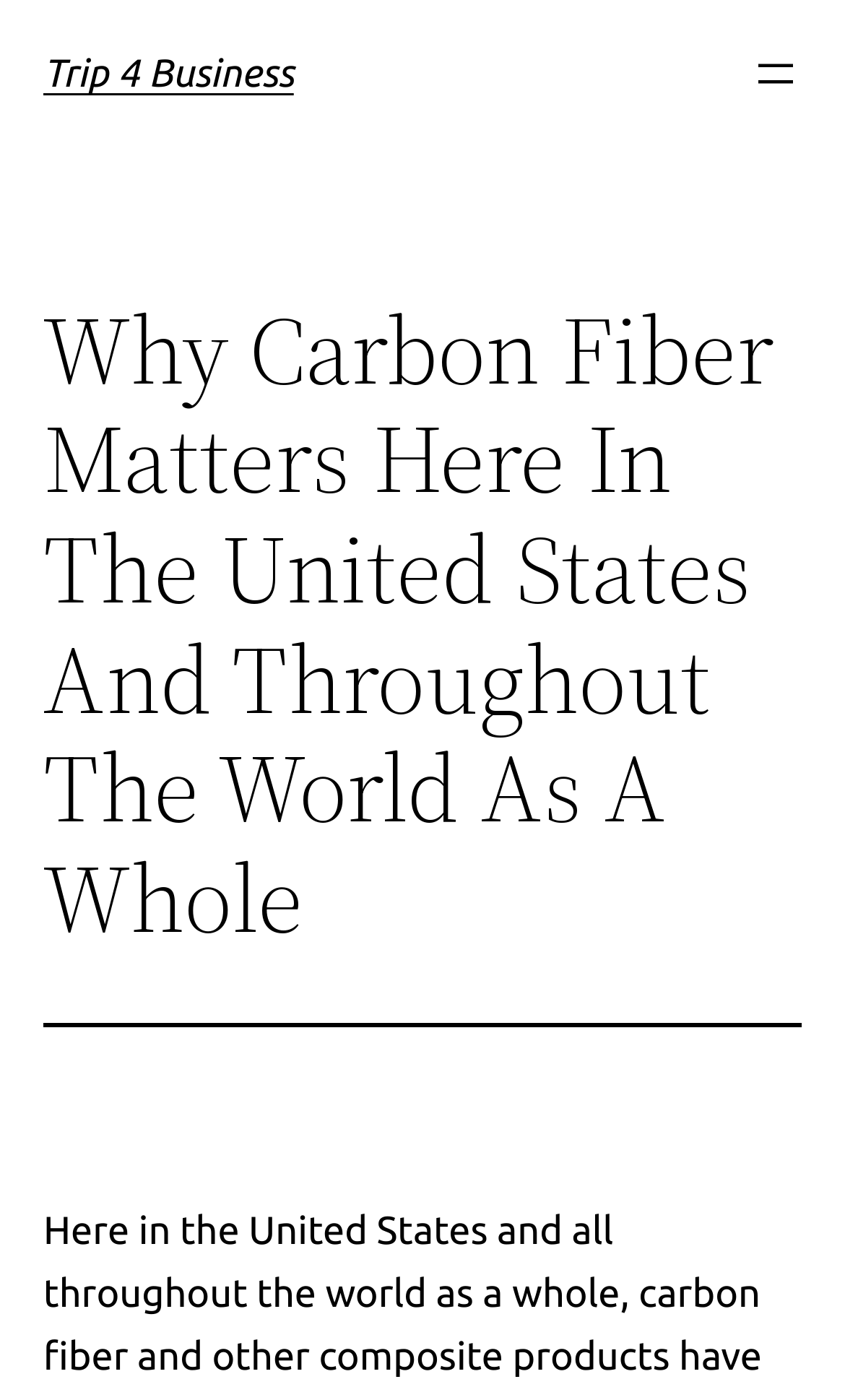Predict the bounding box of the UI element that fits this description: "Trip 4 Business".

[0.051, 0.037, 0.348, 0.068]